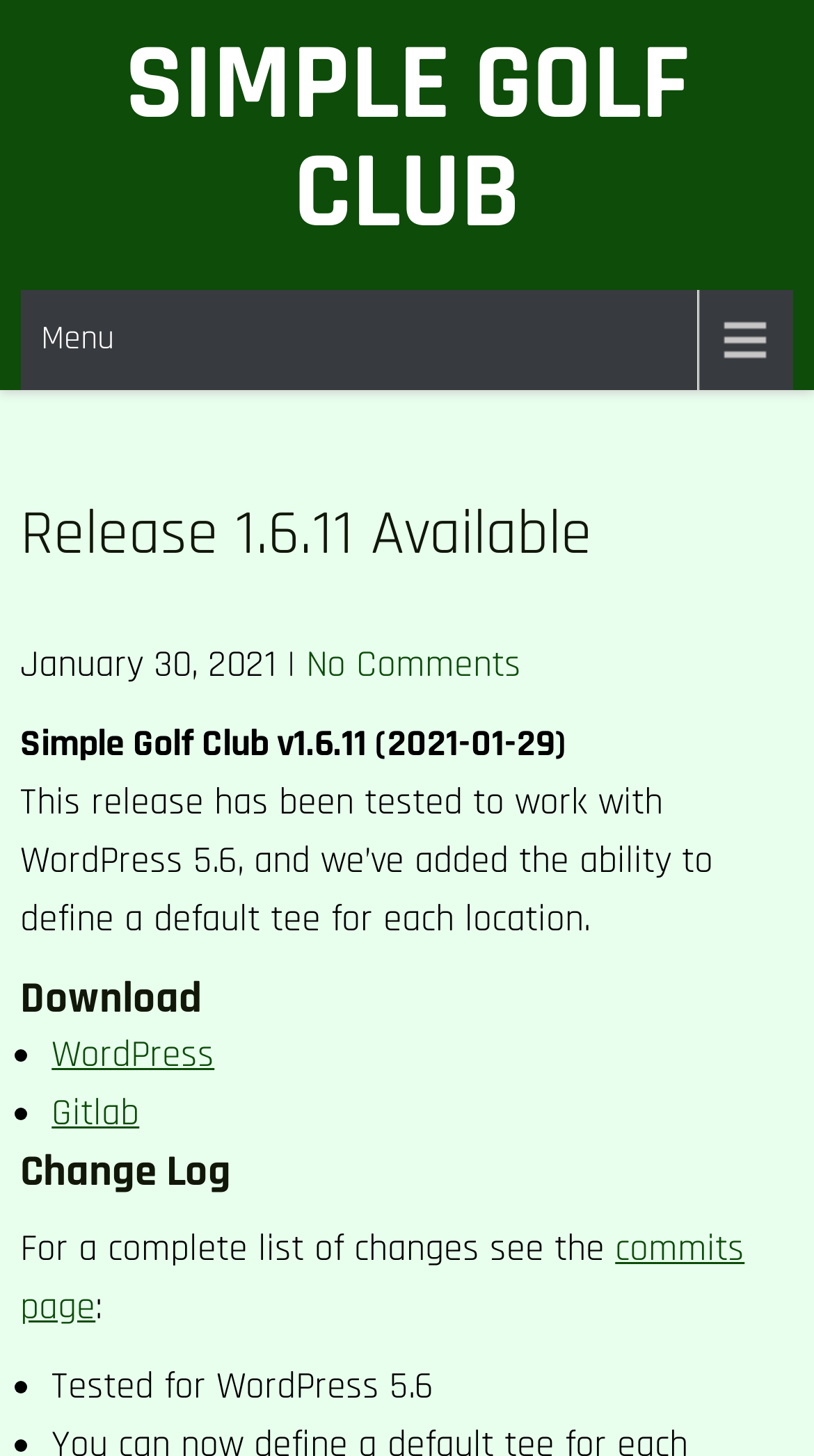What is the purpose of the release?
Relying on the image, give a concise answer in one word or a brief phrase.

To work with WordPress 5.6